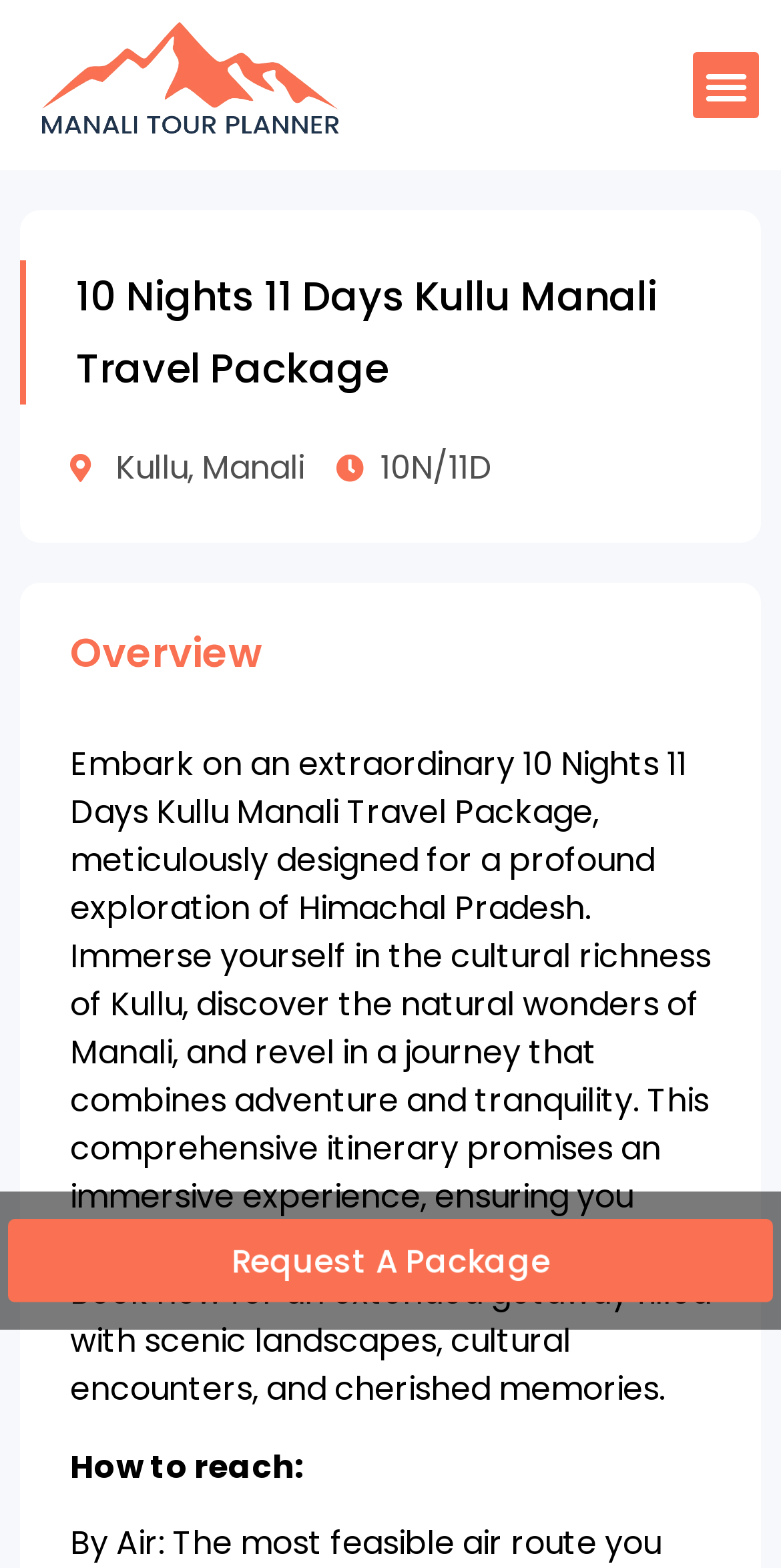Is the menu toggle button expanded?
Please answer the question with a single word or phrase, referencing the image.

No